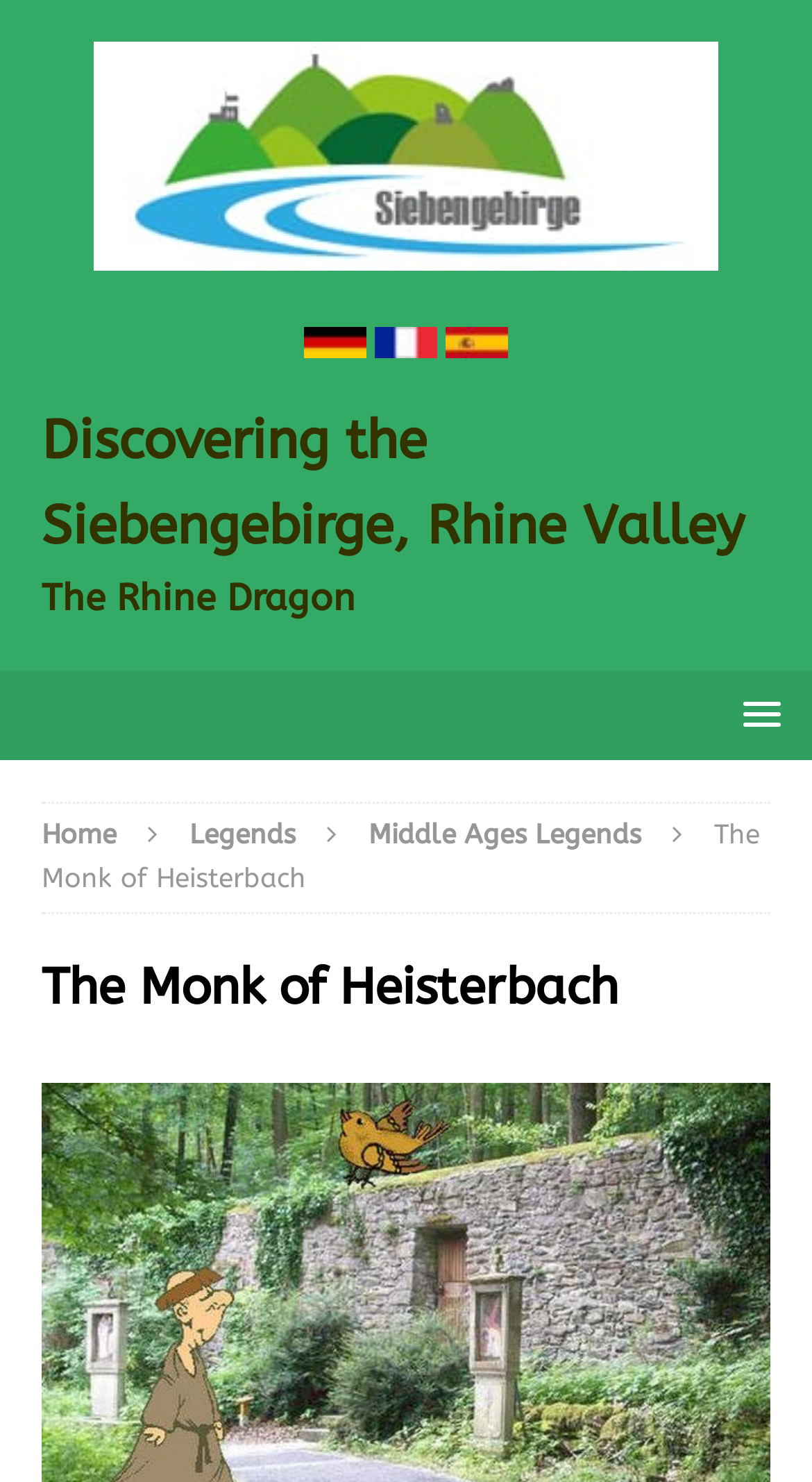Bounding box coordinates must be specified in the format (top-left x, top-left y, bottom-right x, bottom-right y). All values should be floating point numbers between 0 and 1. What are the bounding box coordinates of the UI element described as: freelance

None